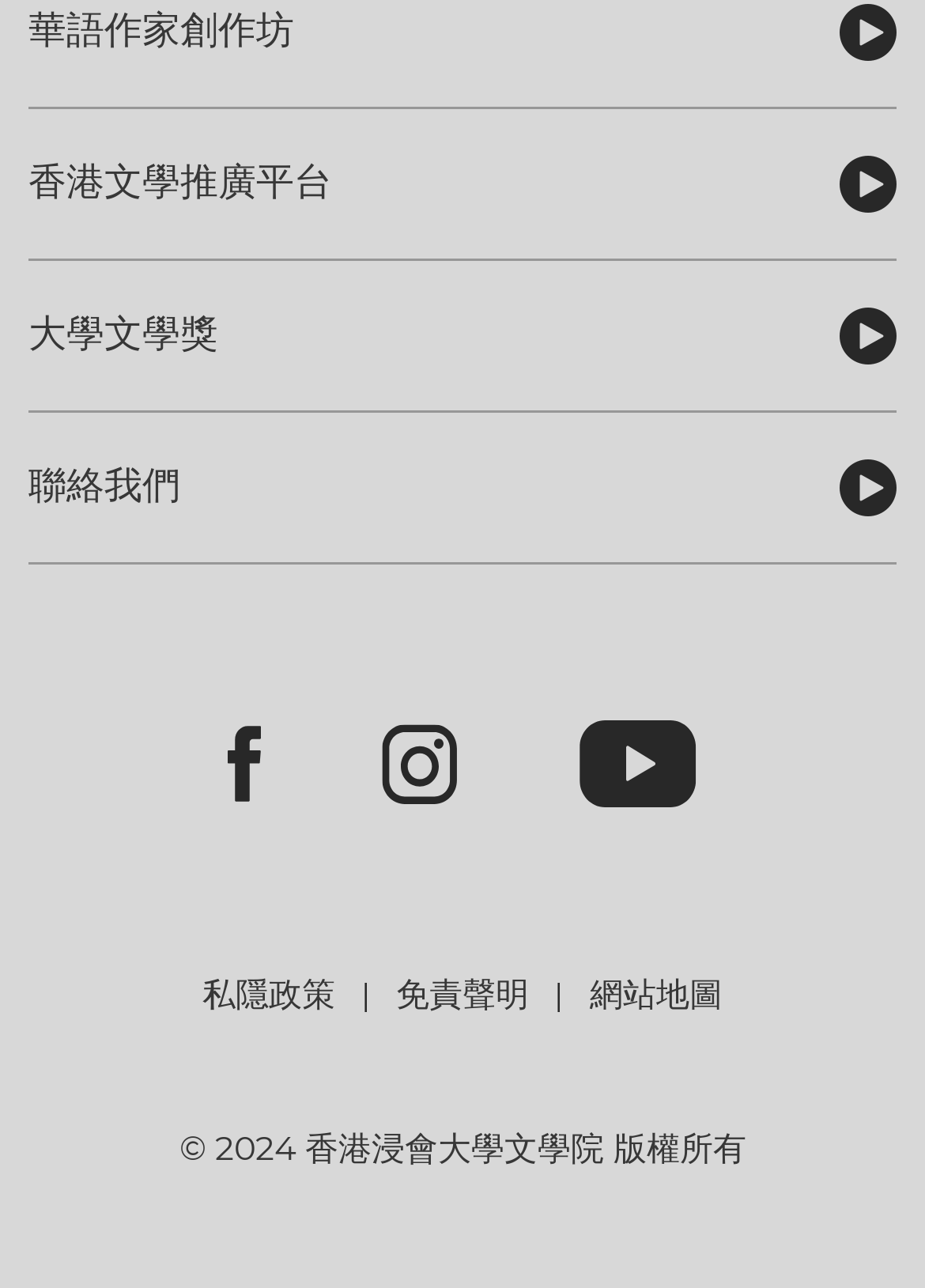Please identify the bounding box coordinates of the area that needs to be clicked to follow this instruction: "go to 大學文學獎".

[0.031, 0.203, 0.969, 0.321]